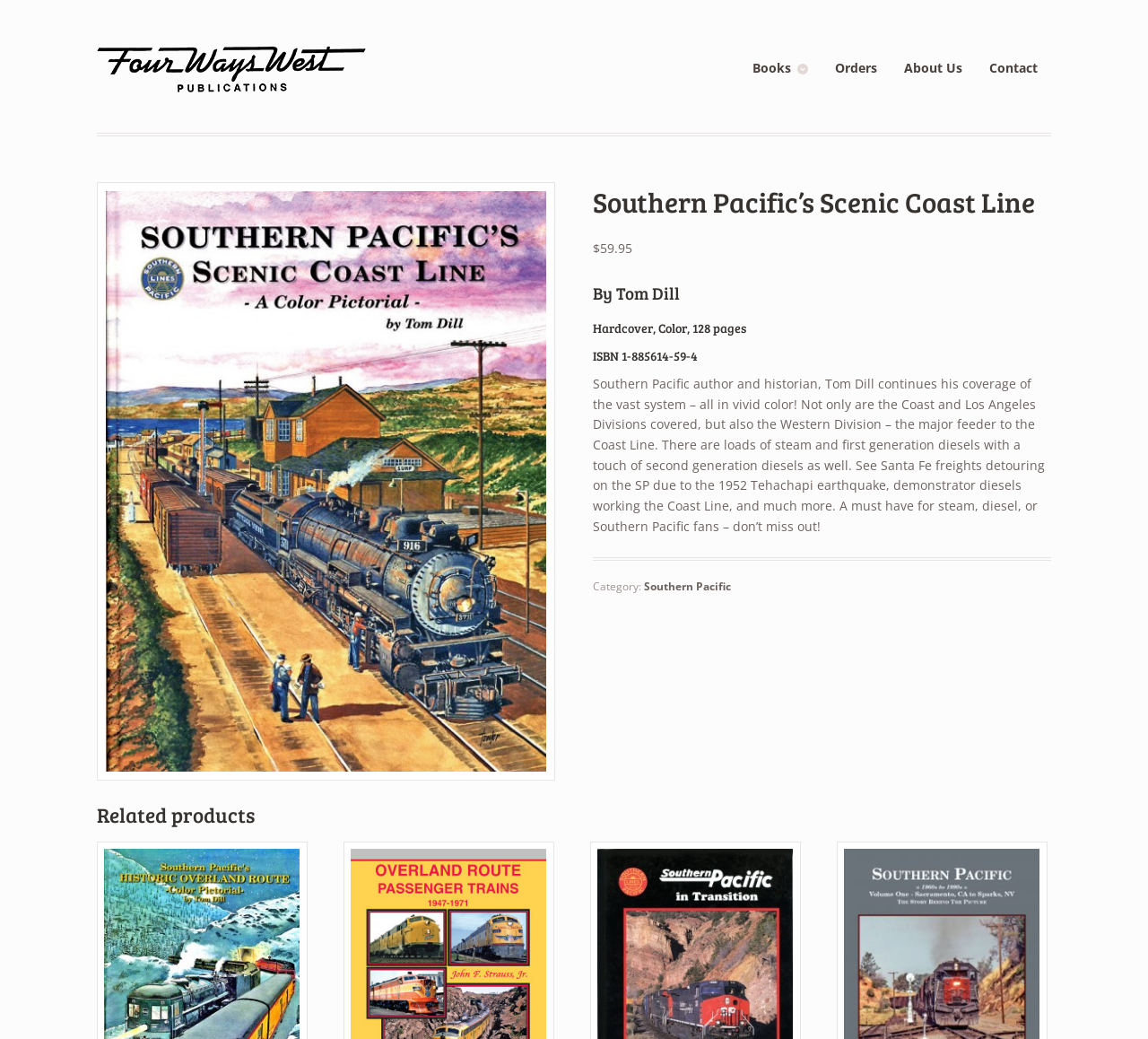With reference to the image, please provide a detailed answer to the following question: What is the category of this book?

I found the category of the book by looking at the StaticText element with the text 'Category:' and the link element with the text 'Southern Pacific'. This suggests that the category of the book is Southern Pacific.